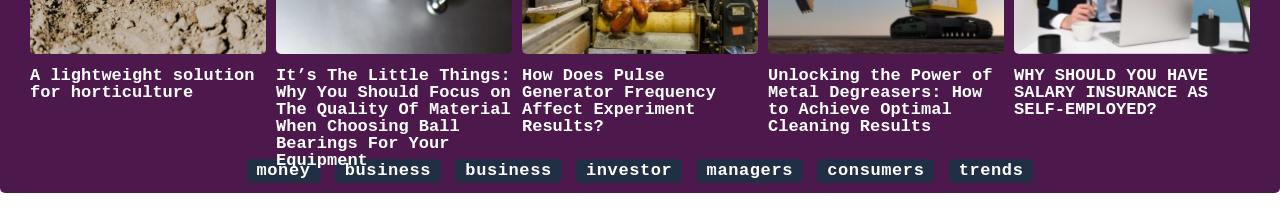What is the second business-related link about?
Refer to the image and answer the question using a single word or phrase.

business